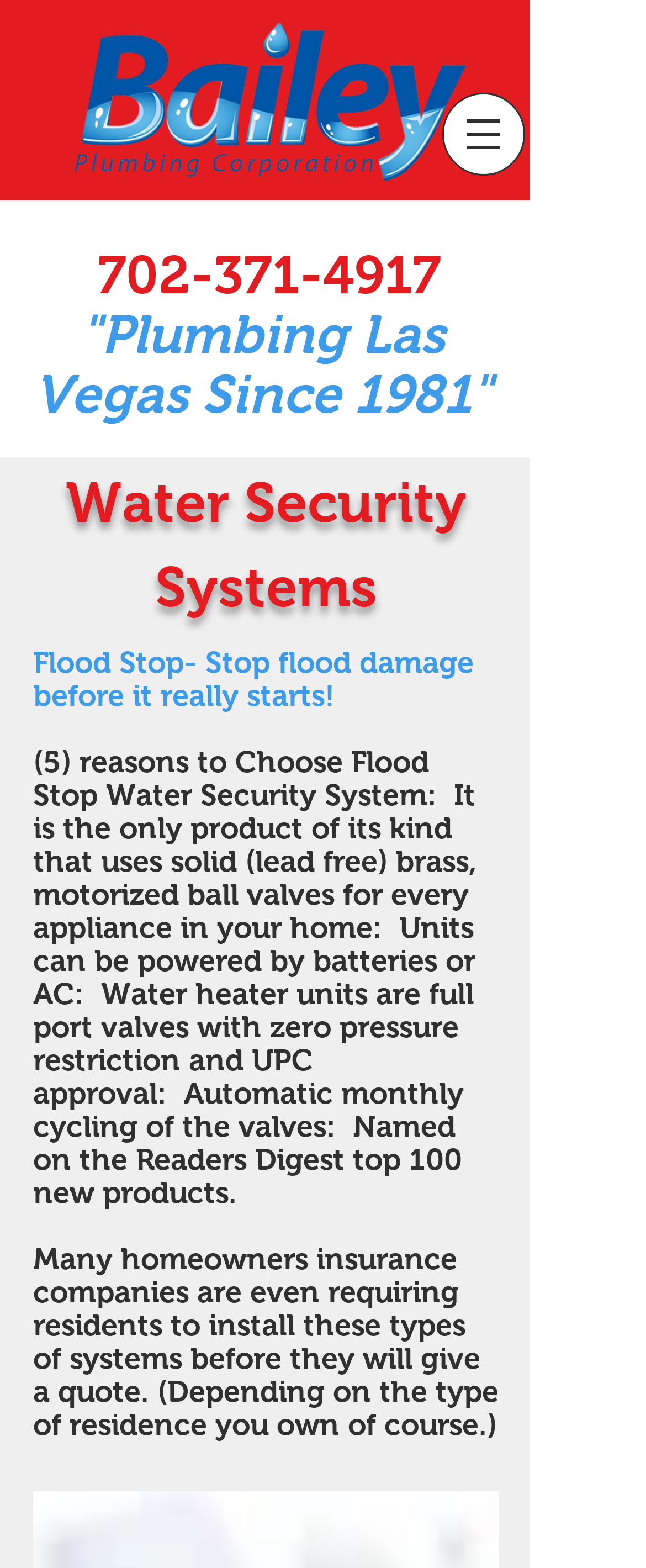Identify the text that serves as the heading for the webpage and generate it.

Water Security Systems